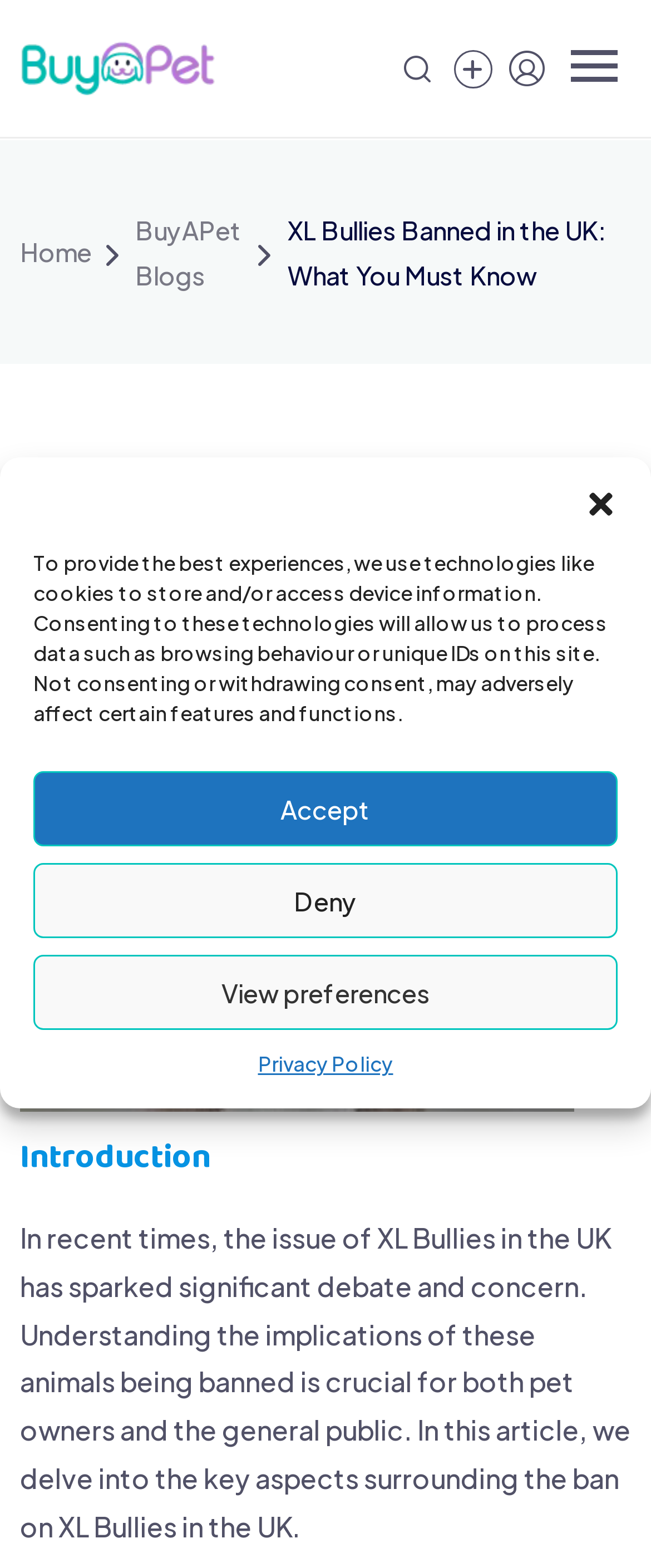Find the bounding box coordinates corresponding to the UI element with the description: "BuyAPet Blogs". The coordinates should be formatted as [left, top, right, bottom], with values as floats between 0 and 1.

[0.208, 0.132, 0.375, 0.189]